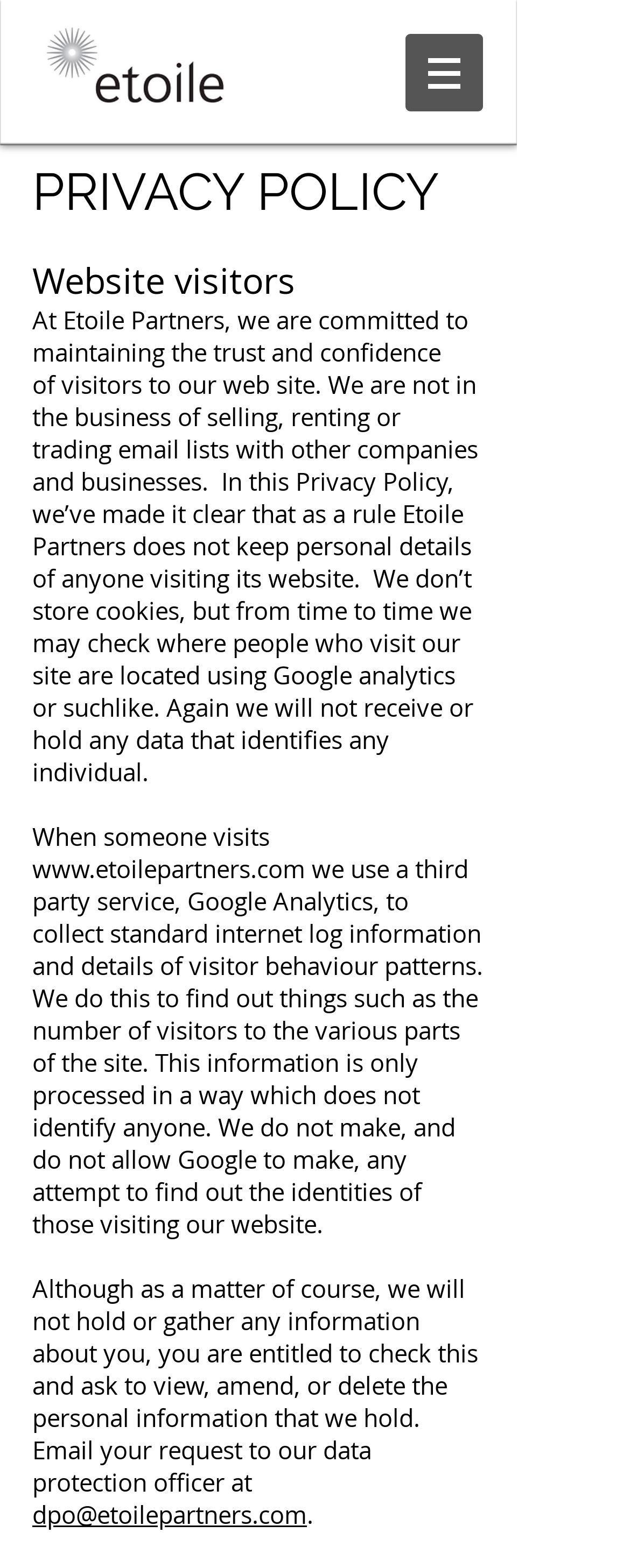Provide your answer in a single word or phrase: 
How can I request to view my personal information?

Email the data protection officer